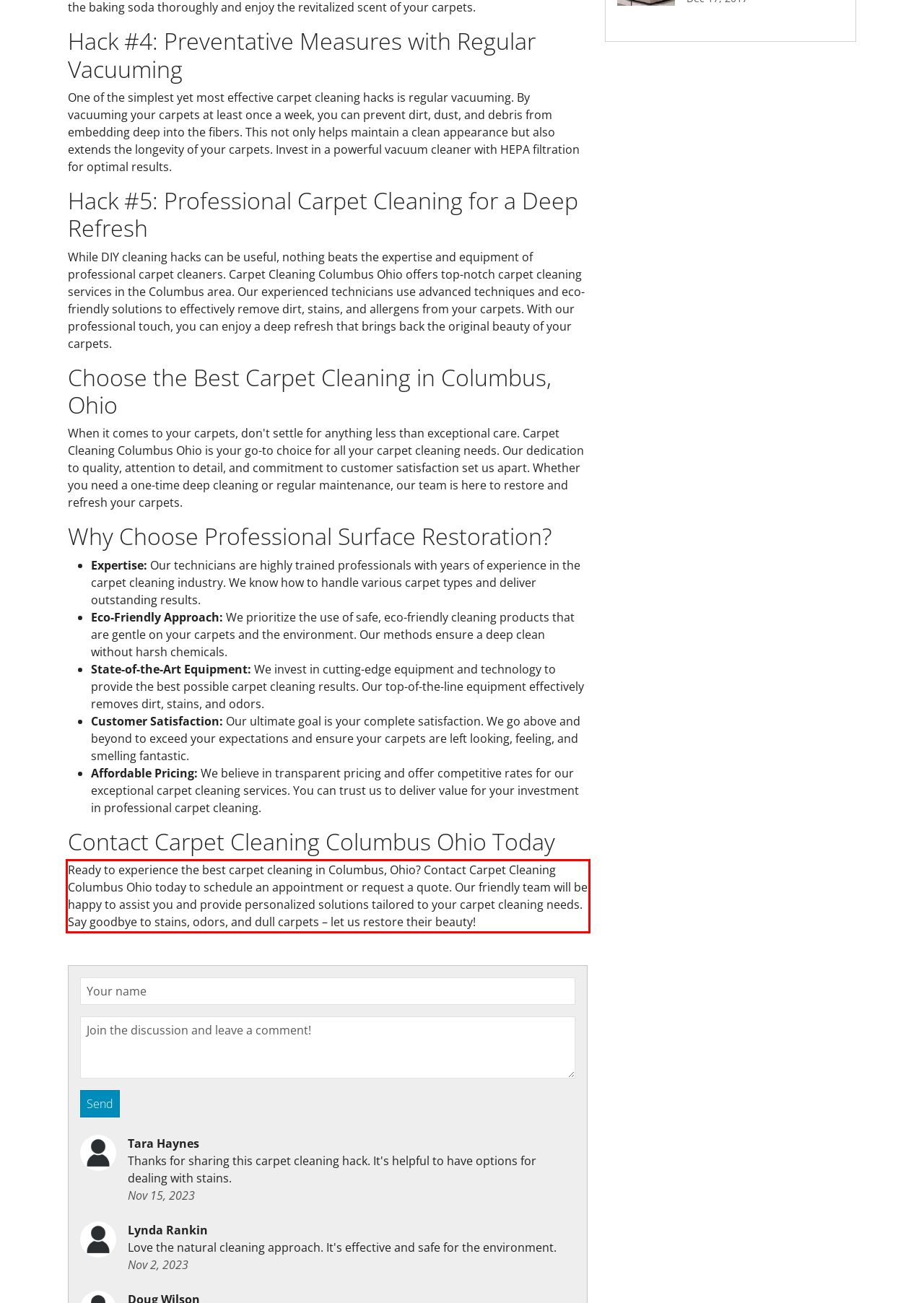Using the provided webpage screenshot, identify and read the text within the red rectangle bounding box.

Ready to experience the best carpet cleaning in Columbus, Ohio? Contact Carpet Cleaning Columbus Ohio today to schedule an appointment or request a quote. Our friendly team will be happy to assist you and provide personalized solutions tailored to your carpet cleaning needs. Say goodbye to stains, odors, and dull carpets – let us restore their beauty!